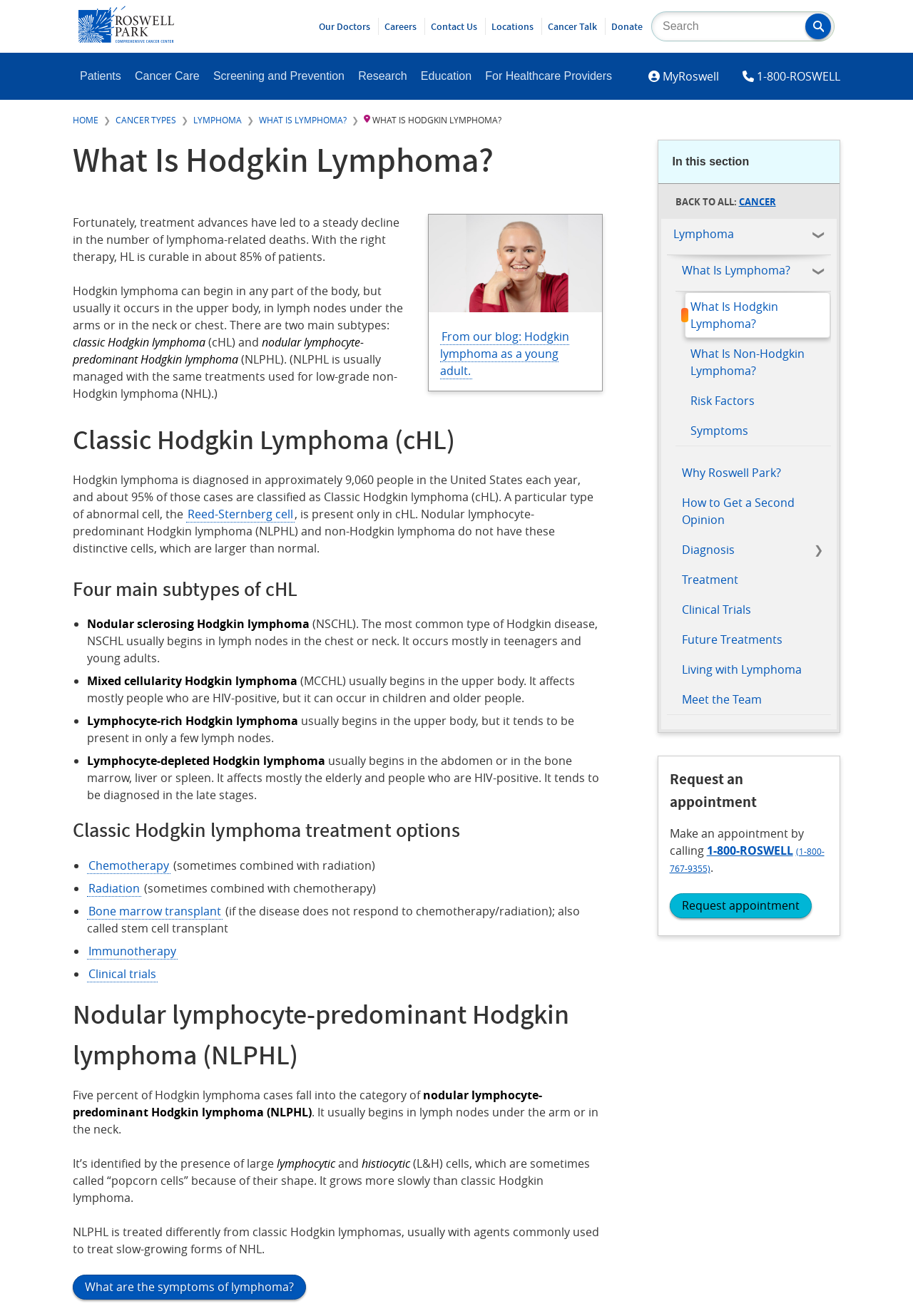Given the element description, predict the bounding box coordinates in the format (top-left x, top-left y, bottom-right x, bottom-right y), using floating point numbers between 0 and 1: Chemotherapy

[0.096, 0.652, 0.187, 0.664]